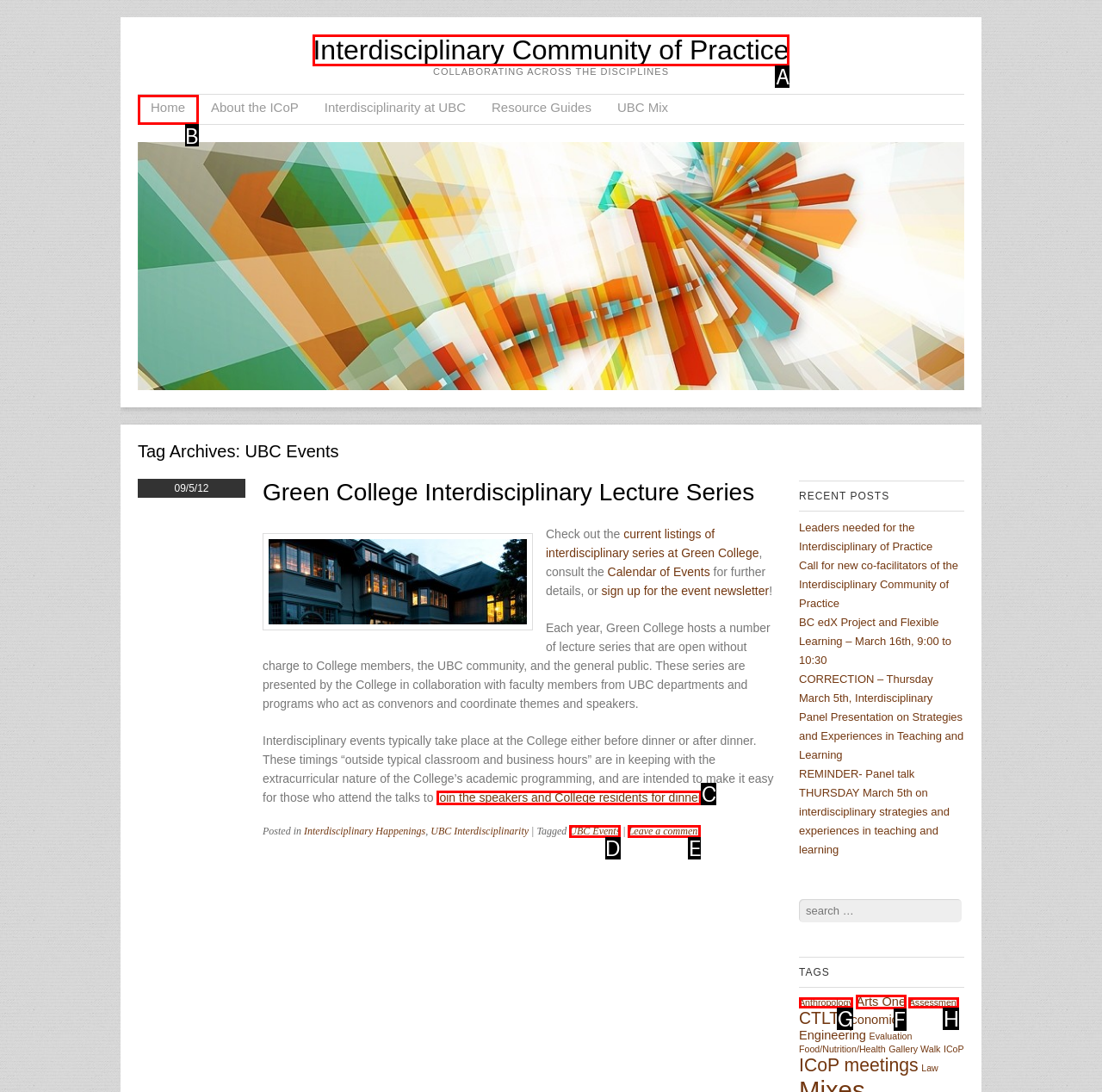Determine which HTML element should be clicked for this task: Click on the 'Home' link
Provide the option's letter from the available choices.

B